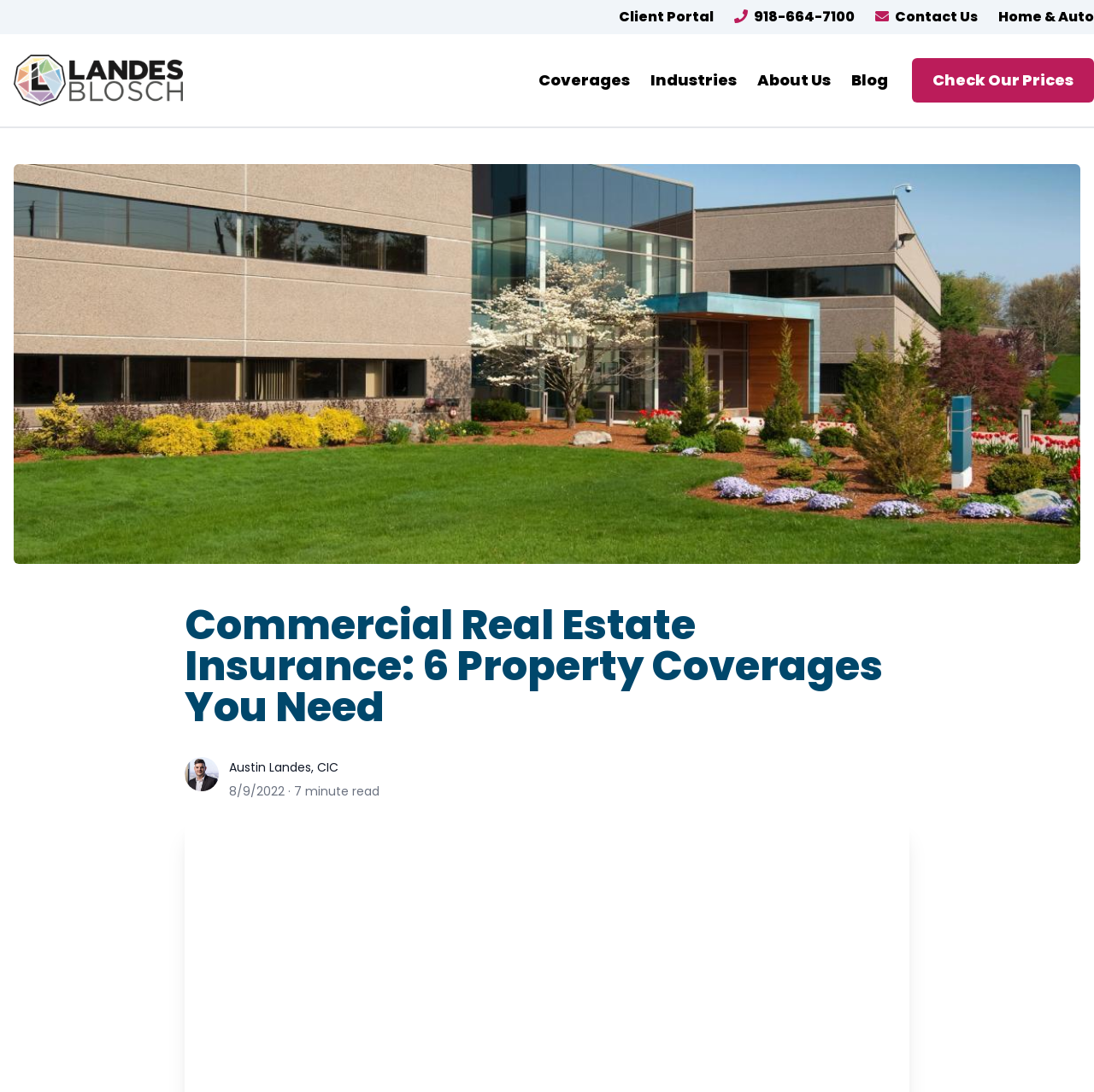Identify the bounding box for the described UI element. Provide the coordinates in (top-left x, top-left y, bottom-right x, bottom-right y) format with values ranging from 0 to 1: Austin Landes, CIC

[0.209, 0.695, 0.309, 0.71]